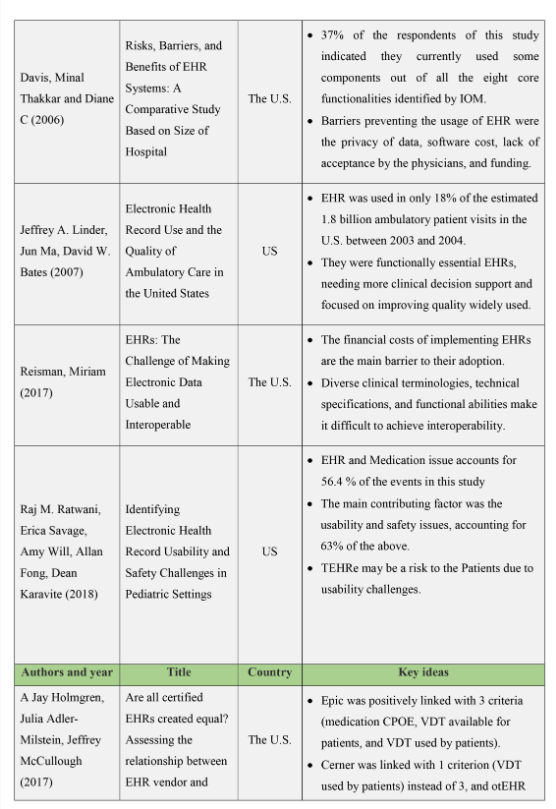In which country is the impact of EHR on quality of care being emphasized?
Please provide a comprehensive answer based on the information in the image.

The caption states that the findings reflect critical trends in the adoption and functionality of electronic health records across the United States, emphasizing the need for improvements in interoperability and user acceptance.